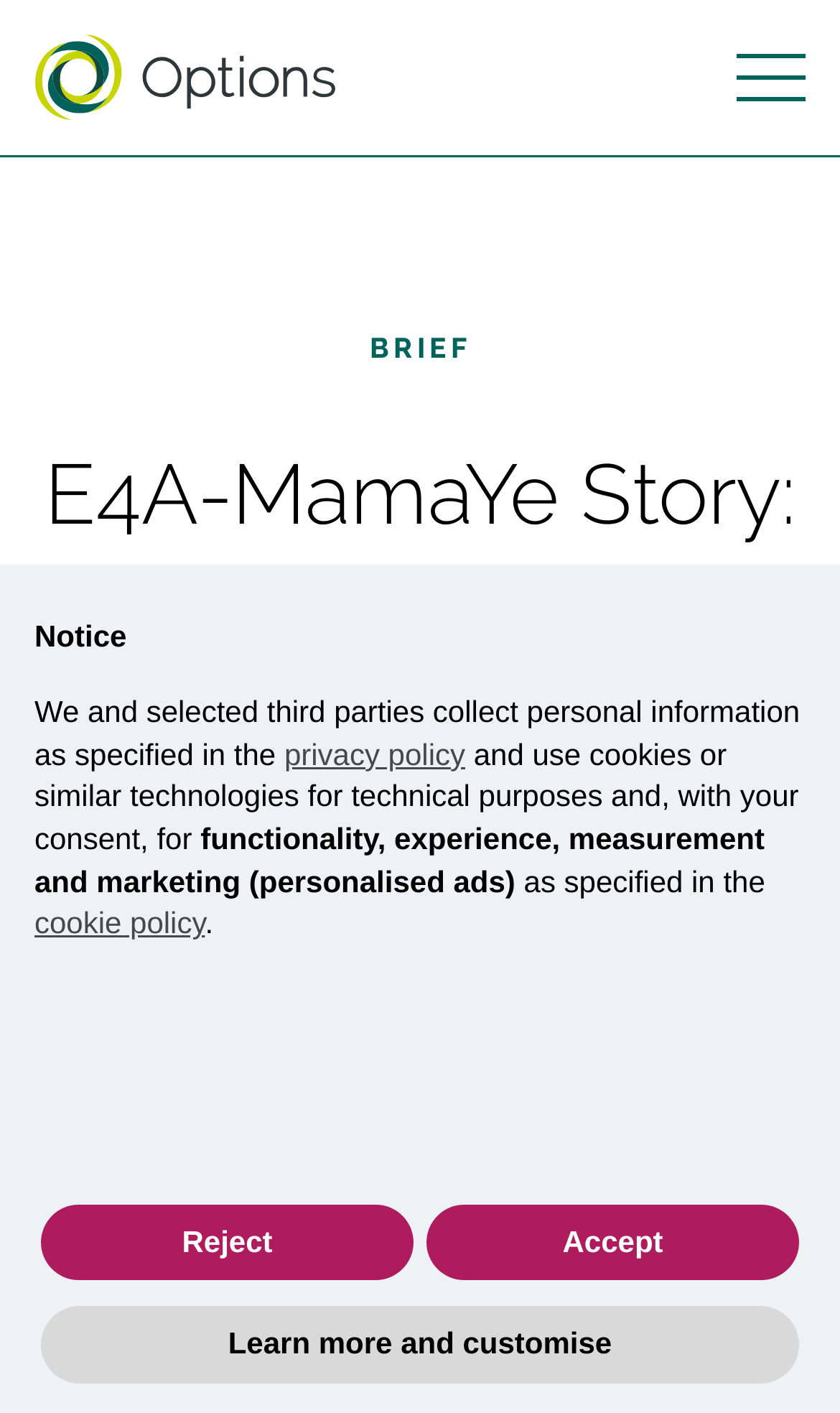Please locate and retrieve the main header text of the webpage.

E4A-MamaYe Story: Local partnerships for accountability